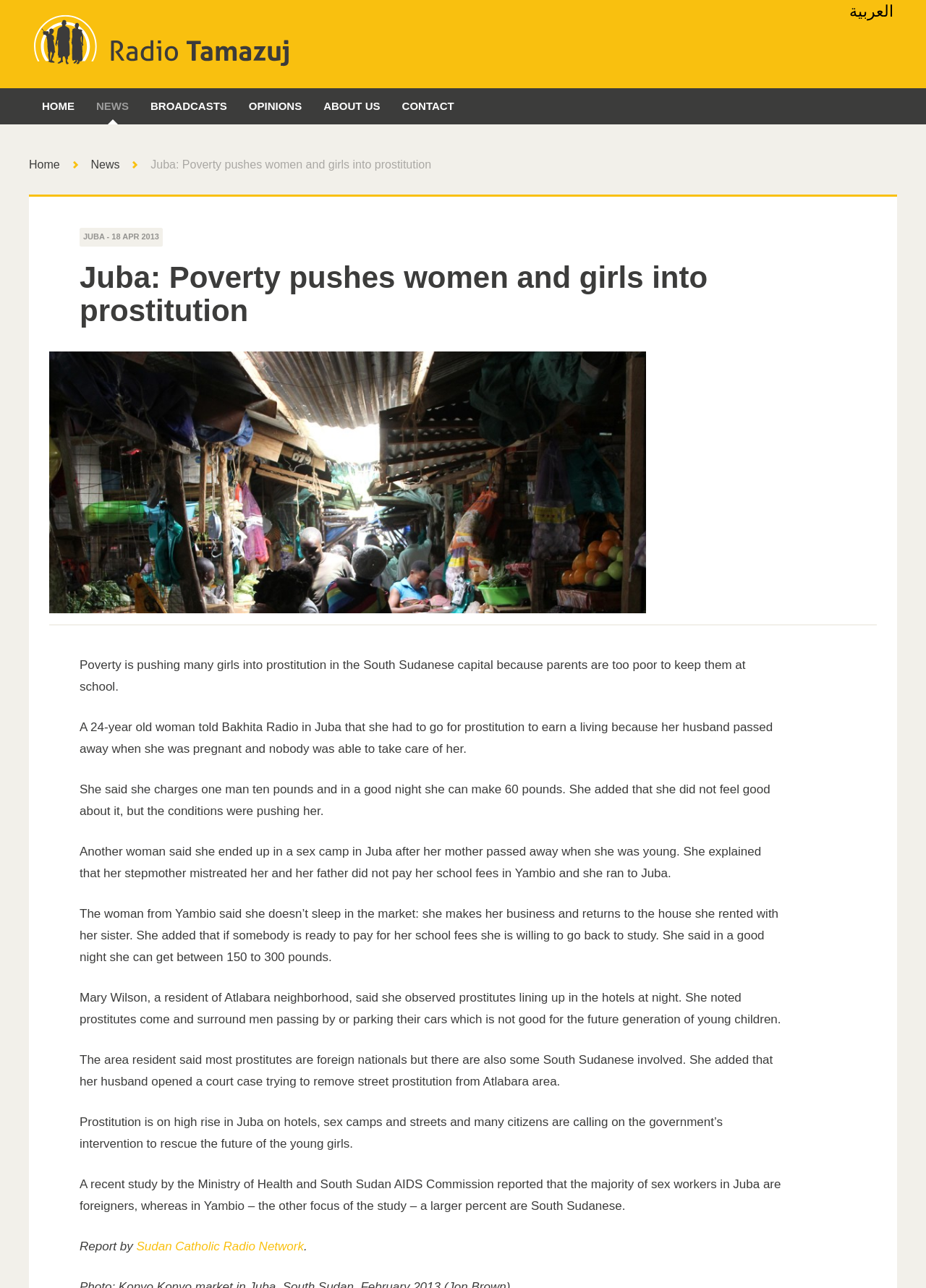Can you specify the bounding box coordinates for the region that should be clicked to fulfill this instruction: "Go to home page".

[0.034, 0.069, 0.092, 0.097]